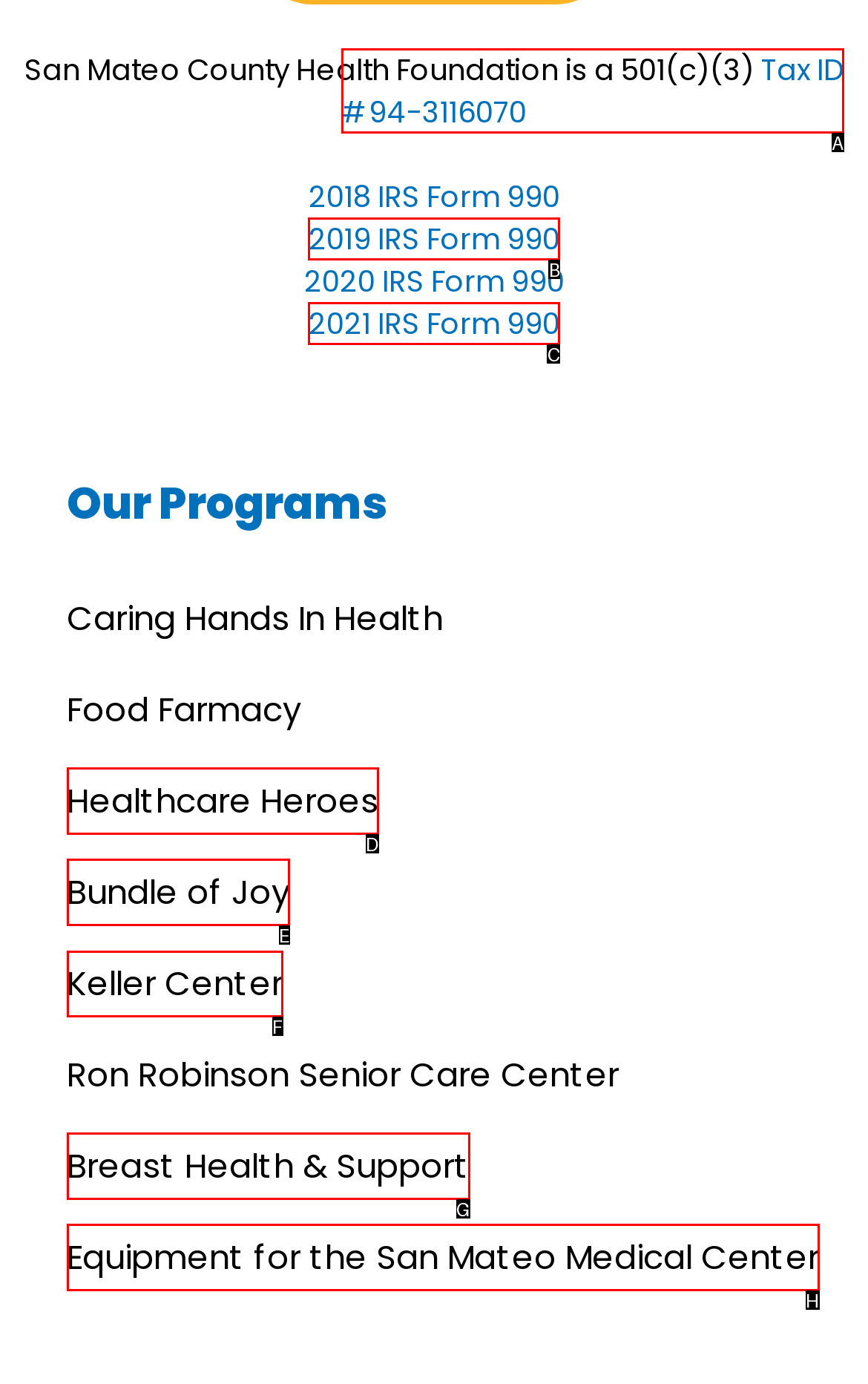Indicate the HTML element that should be clicked to perform the task: Explore the Keller Center Reply with the letter corresponding to the chosen option.

F